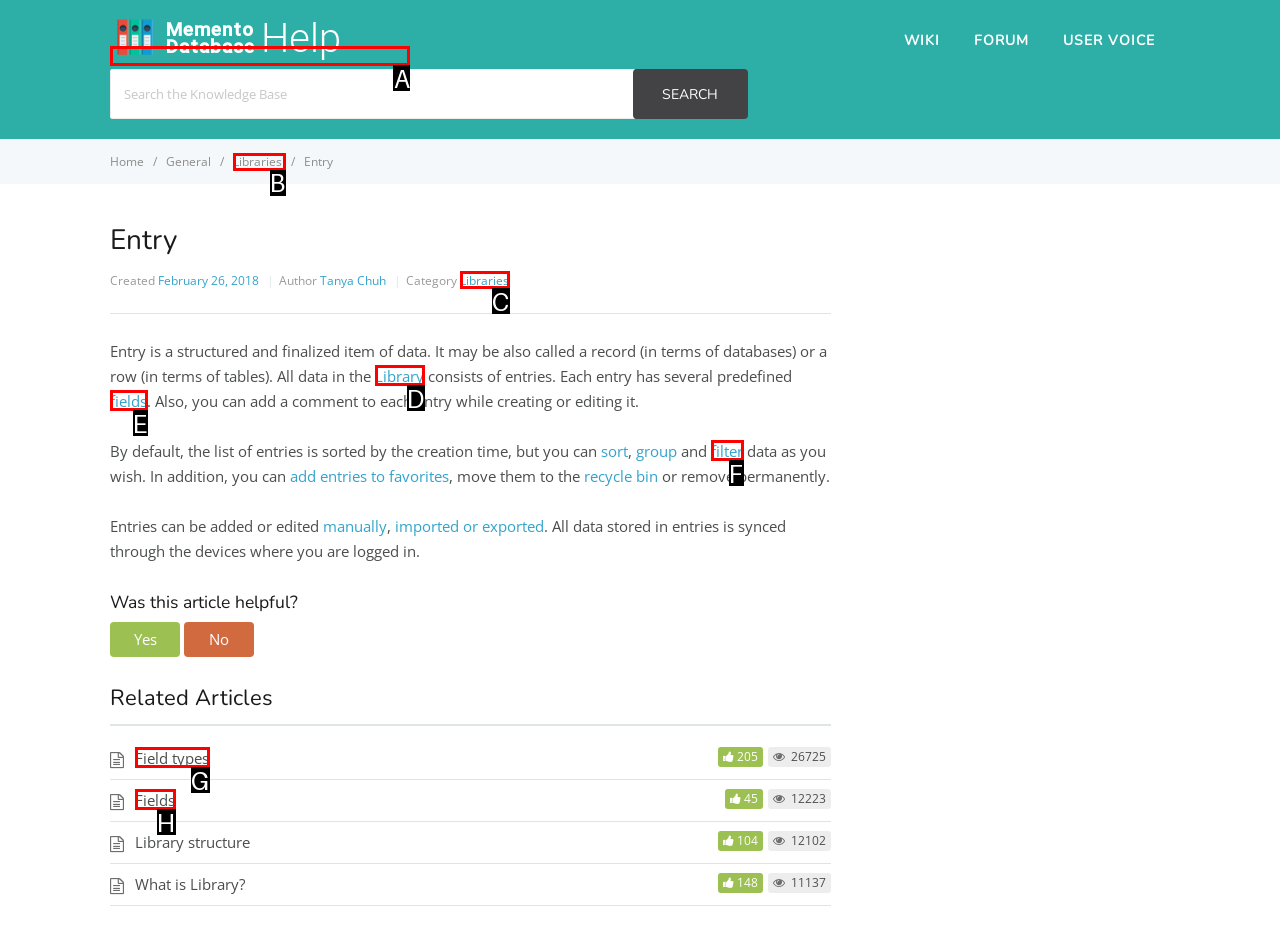Which option should be clicked to execute the following task: Go to Memento Database Help? Respond with the letter of the selected option.

A